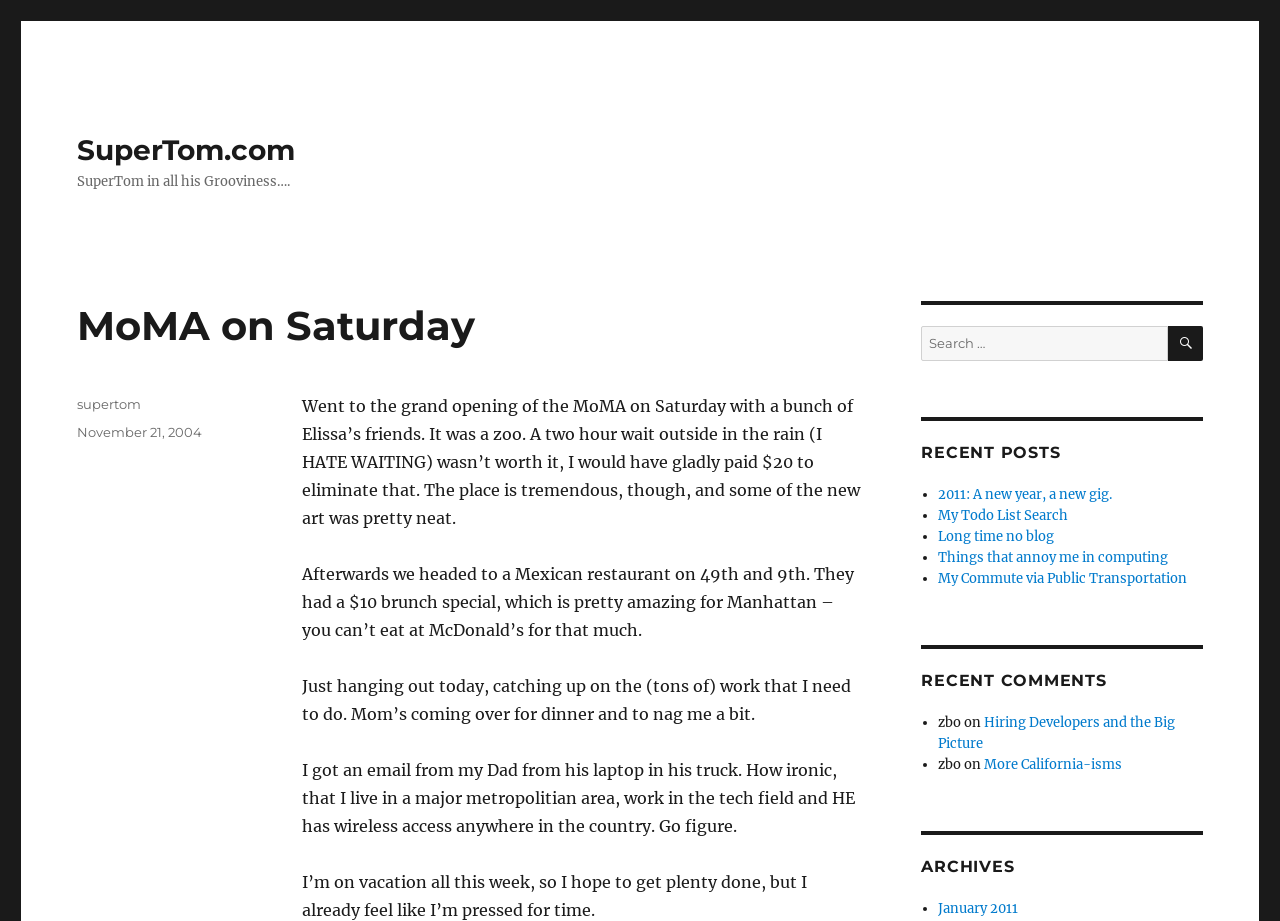Determine the main text heading of the webpage and provide its content.

MoMA on Saturday